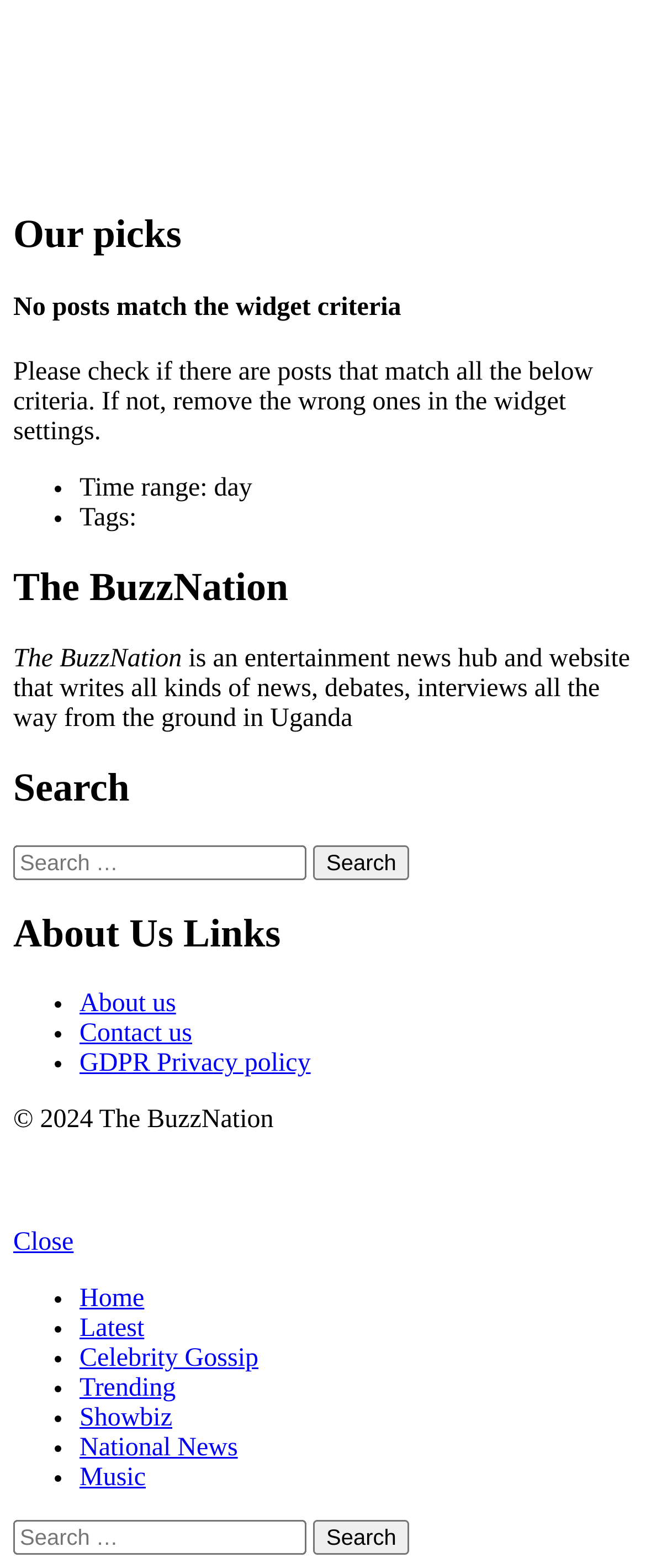Respond with a single word or phrase to the following question:
What are the categories listed on the webpage?

Home, Latest, Celebrity Gossip, etc.